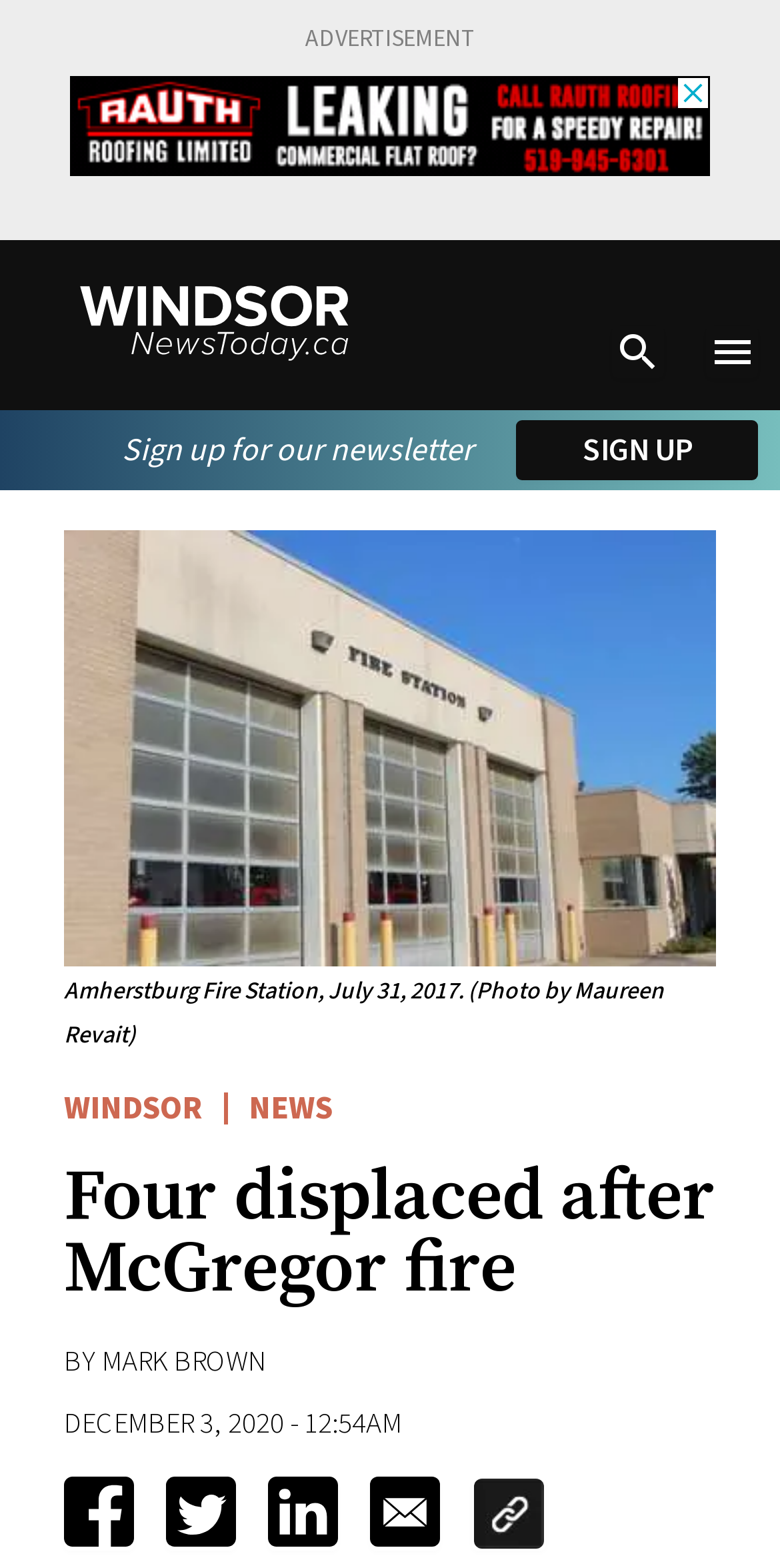Please identify the bounding box coordinates of the element that needs to be clicked to perform the following instruction: "sign up for the newsletter".

[0.662, 0.268, 0.973, 0.307]